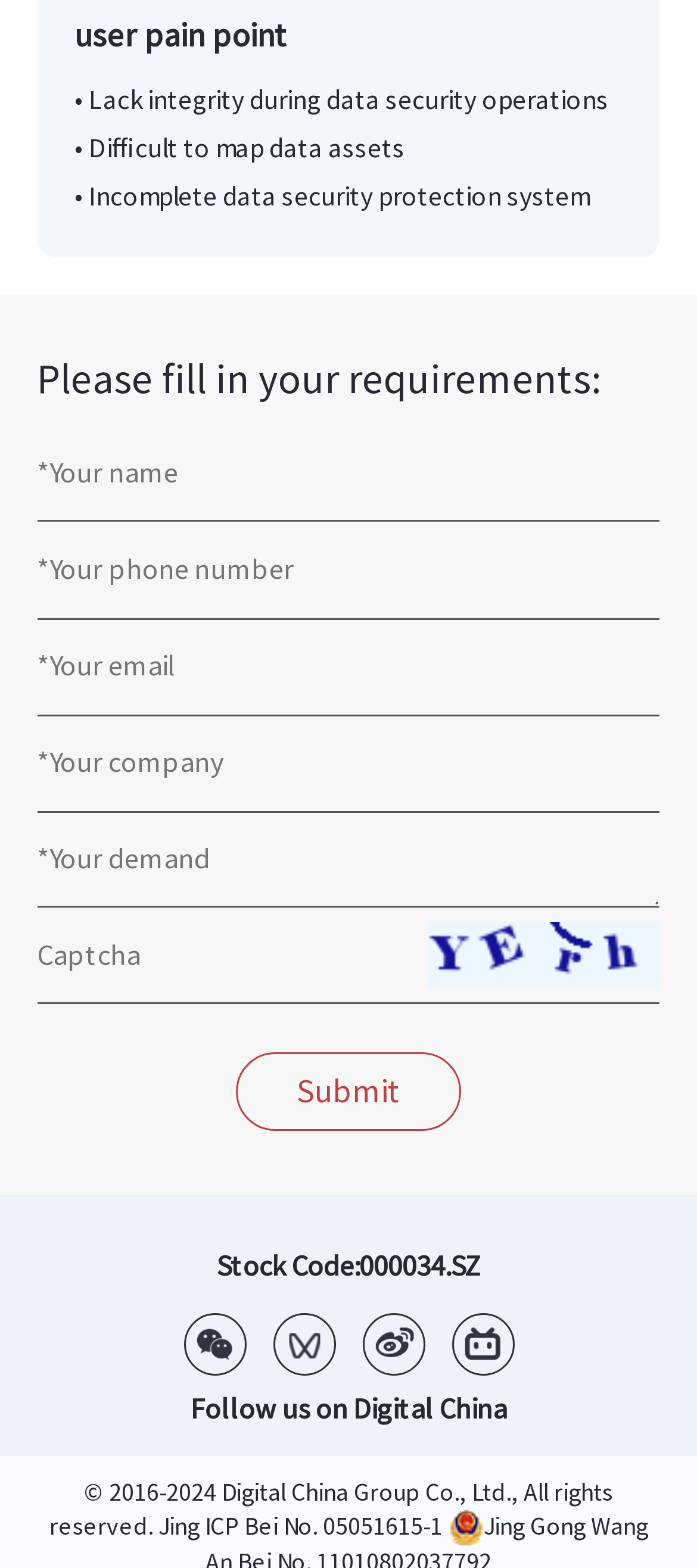Identify the bounding box coordinates for the region of the element that should be clicked to carry out the instruction: "Enter your name". The bounding box coordinates should be four float numbers between 0 and 1, i.e., [left, top, right, bottom].

[0.053, 0.271, 0.947, 0.332]